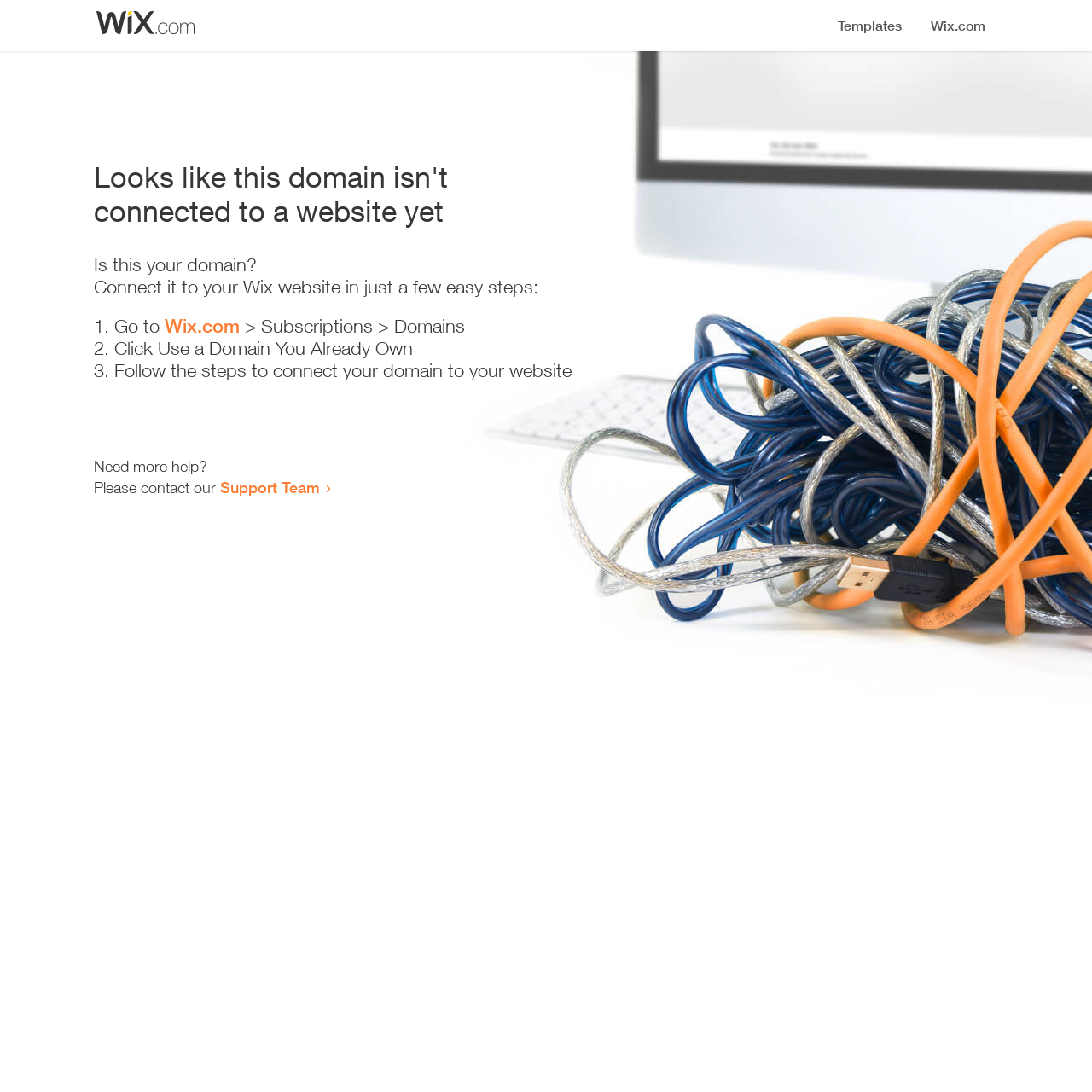What is the first step to connect the domain?
Based on the image, answer the question with a single word or brief phrase.

Go to Wix.com